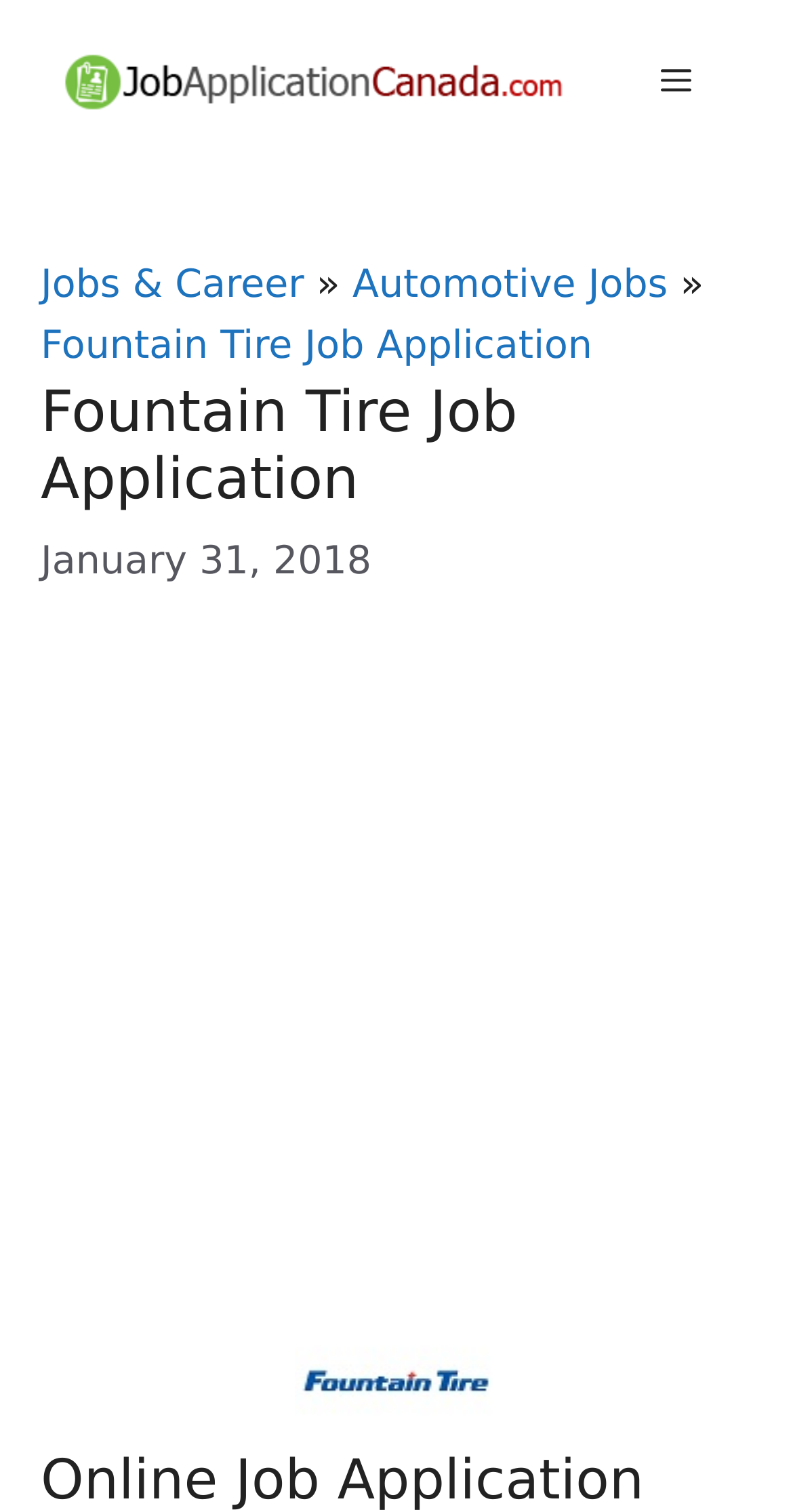Describe the entire webpage, focusing on both content and design.

The webpage is a job application form for Fountain Tire, with a prominent banner at the top displaying the company name and a link to "Jobs & Career". Below the banner, there is a navigation menu on the right side, which can be toggled by a button labeled "Menu". 

On the left side, there is a header section that contains links to "Jobs & Career", "Automotive Jobs", and "Fountain Tire Job Application". The main heading "Fountain Tire Job Application" is displayed prominently in this section. 

Underneath the header, there is a timestamp indicating that the job application was posted on January 31, 2018. 

The webpage also features an image related to the Fountain Tire job application, which is positioned near the bottom of the page.